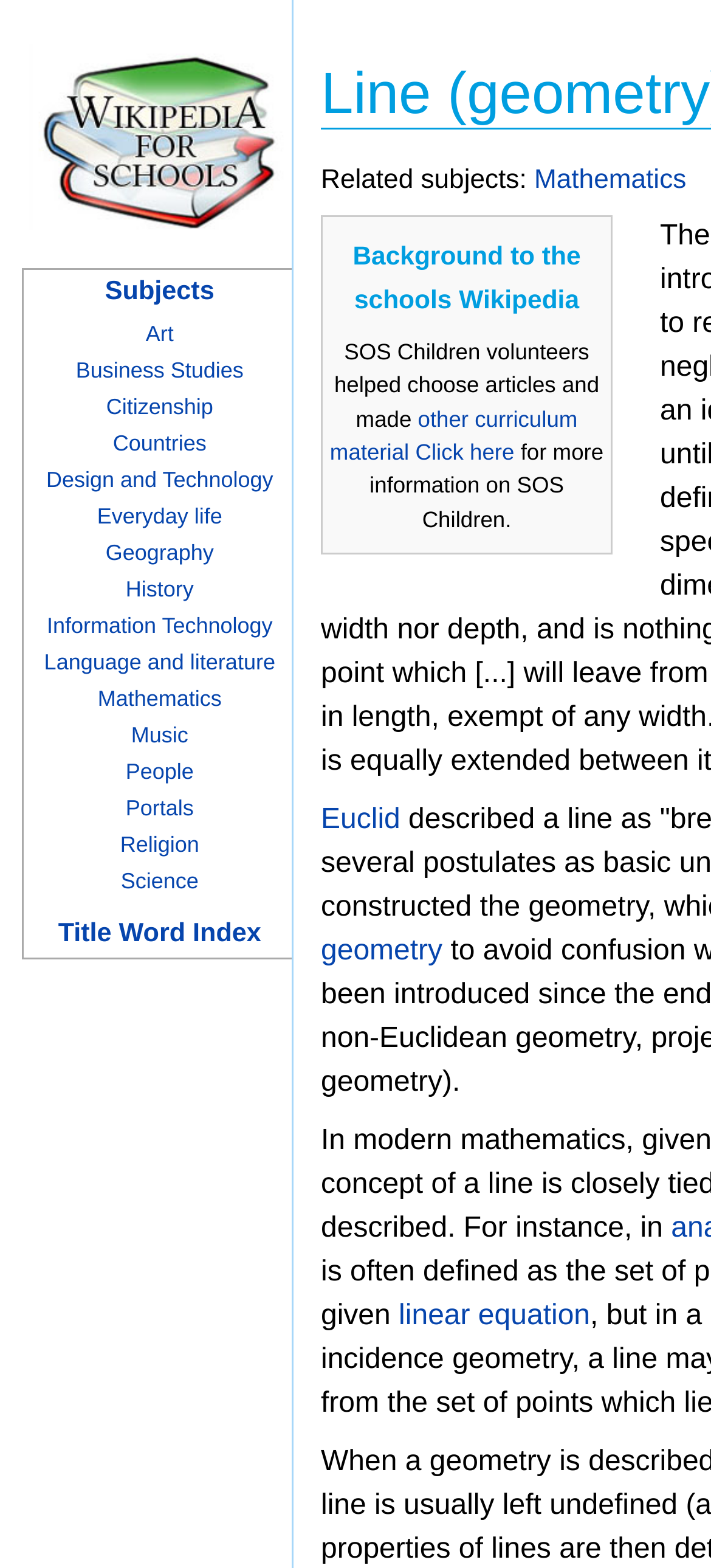Identify the bounding box coordinates for the element that needs to be clicked to fulfill this instruction: "Click on Mathematics". Provide the coordinates in the format of four float numbers between 0 and 1: [left, top, right, bottom].

[0.751, 0.106, 0.965, 0.125]